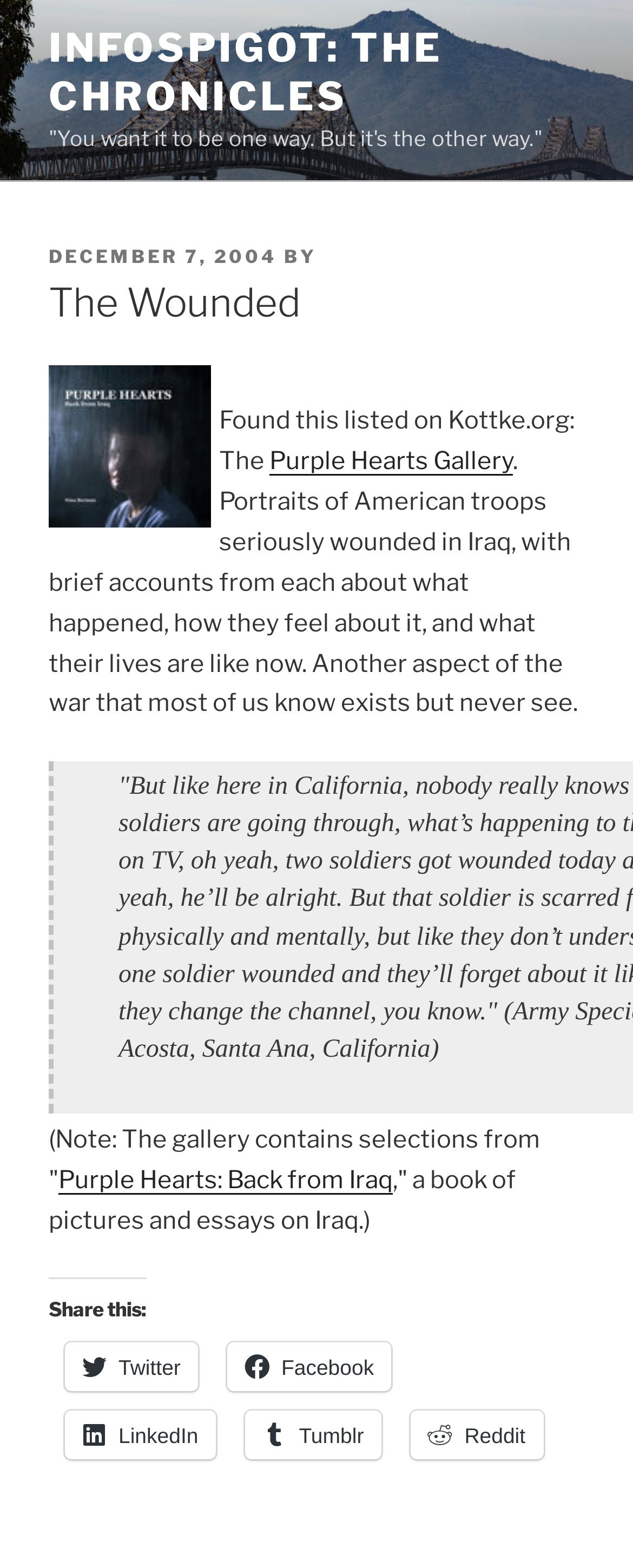Provide the bounding box coordinates of the UI element this sentence describes: "Purple Hearts: Back from Iraq".

[0.092, 0.743, 0.621, 0.762]